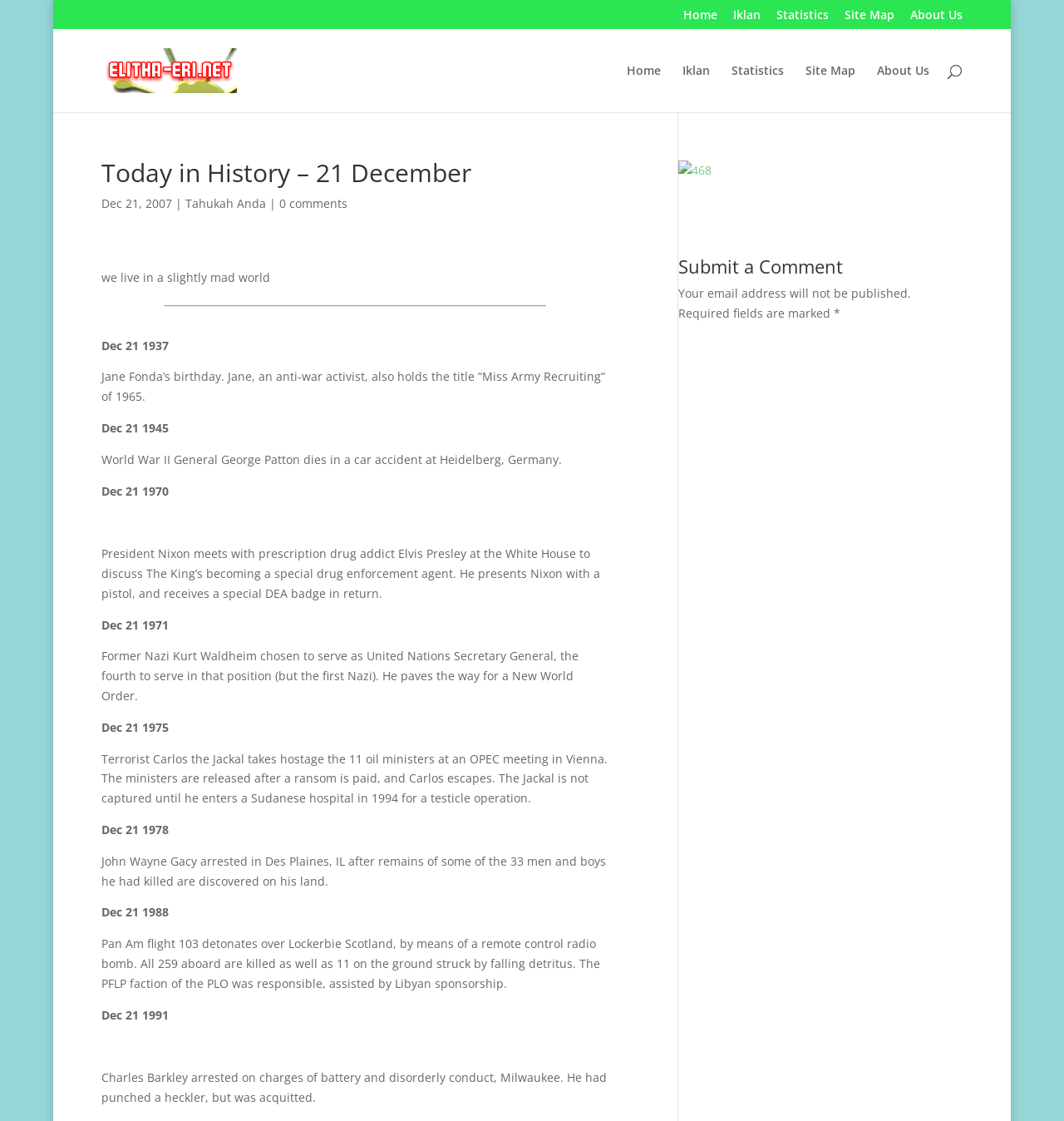Find the bounding box coordinates for the element that must be clicked to complete the instruction: "Click the 'Home' link at the top". The coordinates should be four float numbers between 0 and 1, indicated as [left, top, right, bottom].

[0.642, 0.008, 0.675, 0.026]